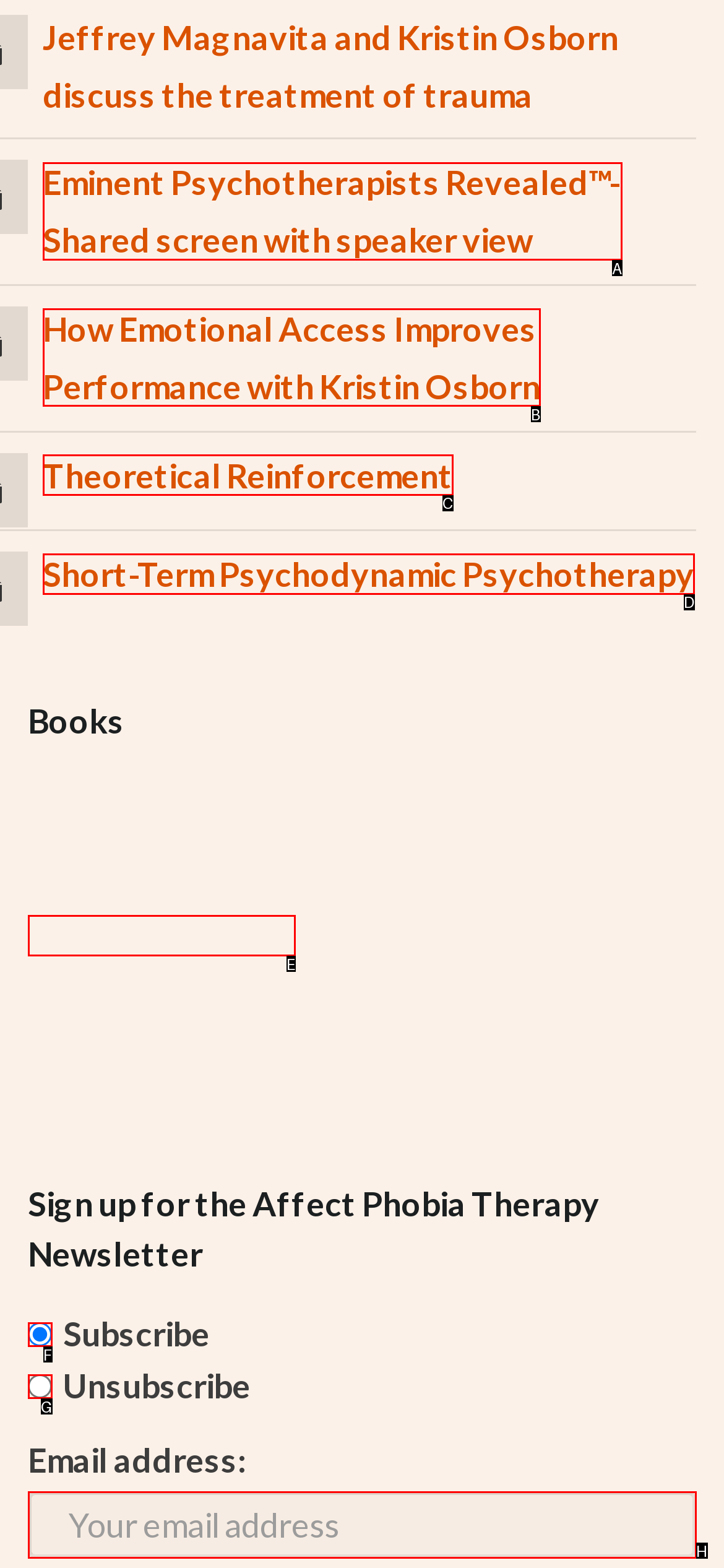Identify the letter of the correct UI element to fulfill the task: Click the link to learn about Short-Term Psychodynamic Psychotherapy from the given options in the screenshot.

D